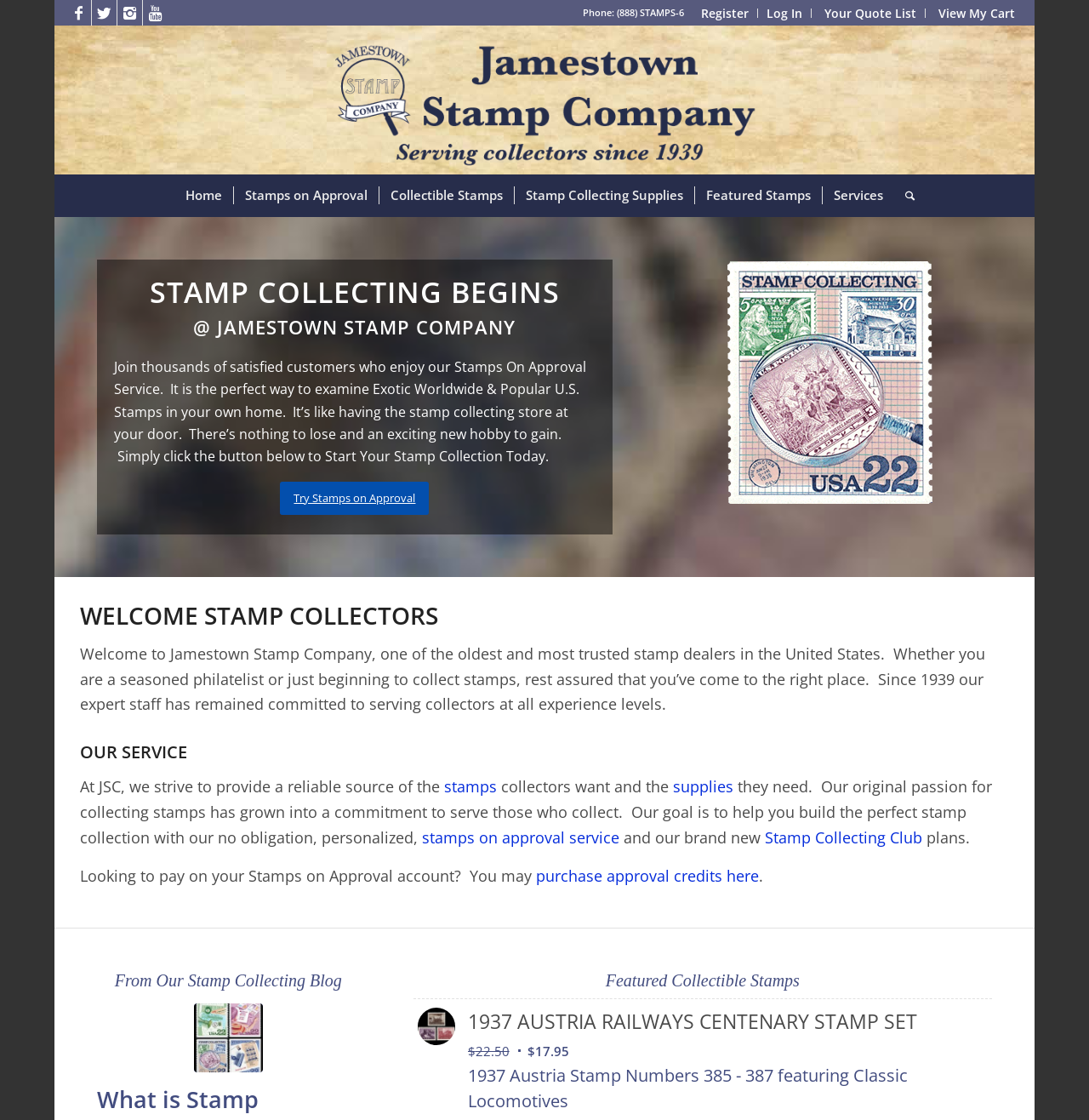Please specify the bounding box coordinates of the area that should be clicked to accomplish the following instruction: "Share". The coordinates should consist of four float numbers between 0 and 1, i.e., [left, top, right, bottom].

None